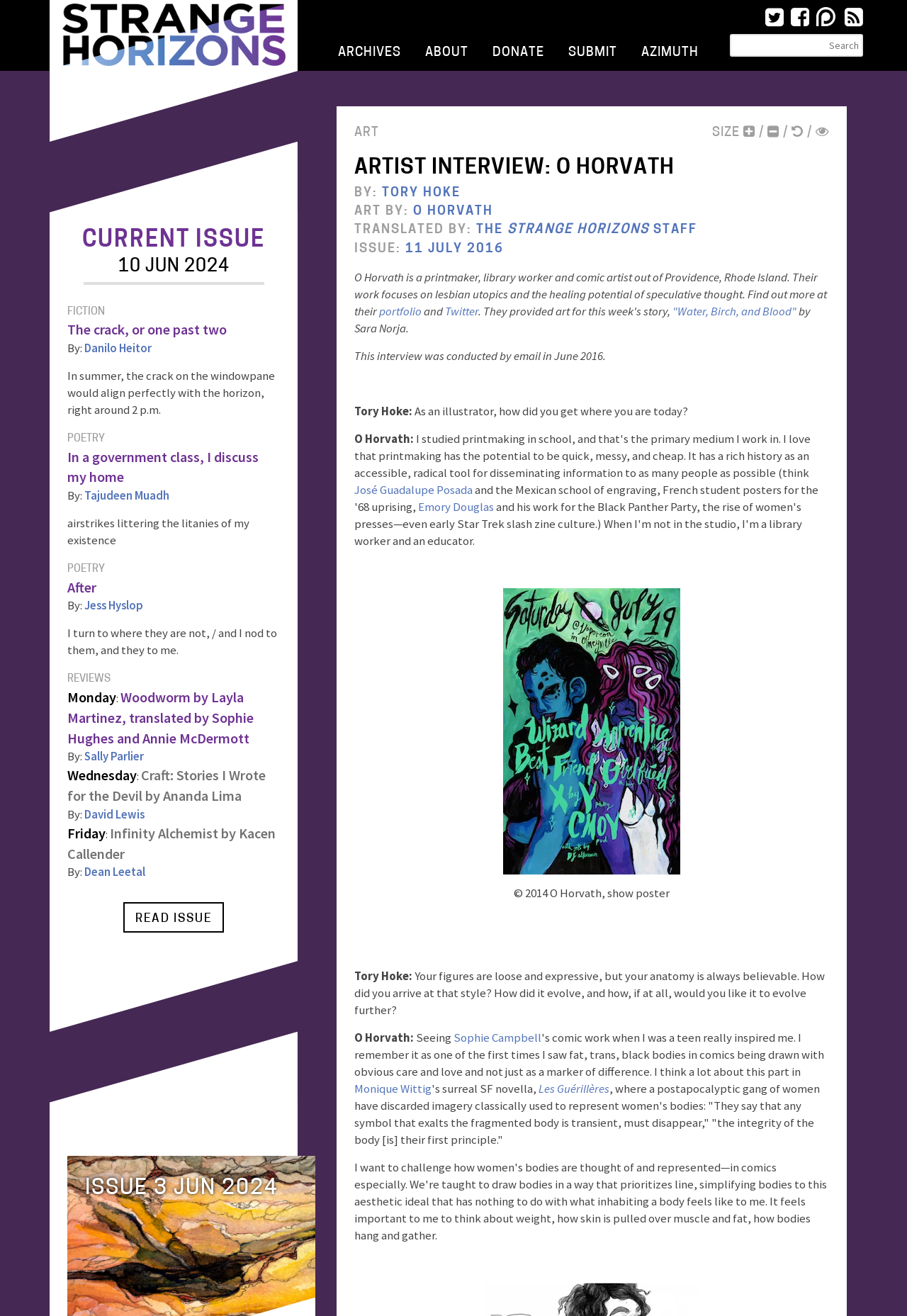Pinpoint the bounding box coordinates of the area that should be clicked to complete the following instruction: "Subscribe to the mailing list". The coordinates must be given as four float numbers between 0 and 1, i.e., [left, top, right, bottom].

None